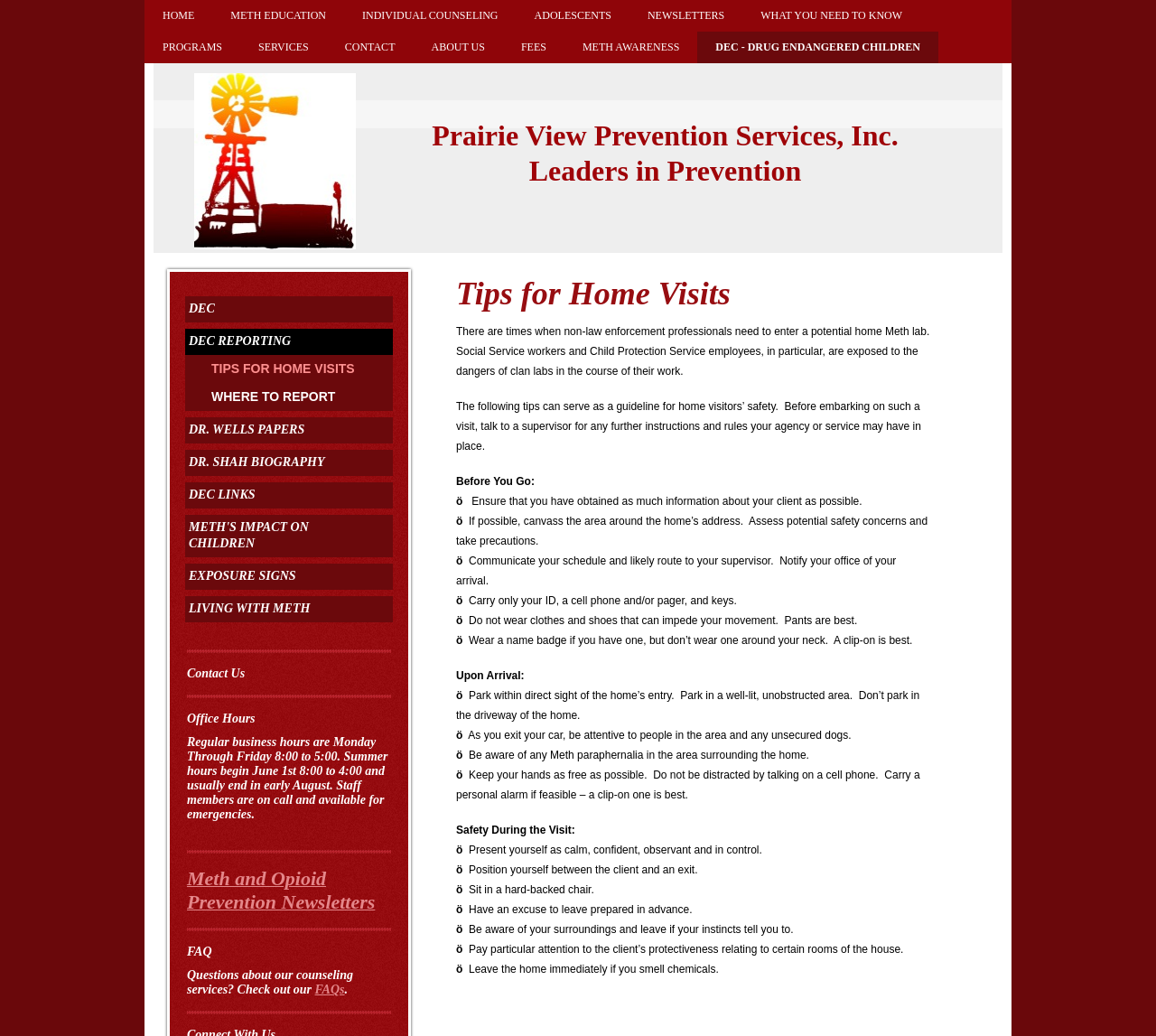Can you determine the bounding box coordinates of the area that needs to be clicked to fulfill the following instruction: "Go to the About Us page"?

None